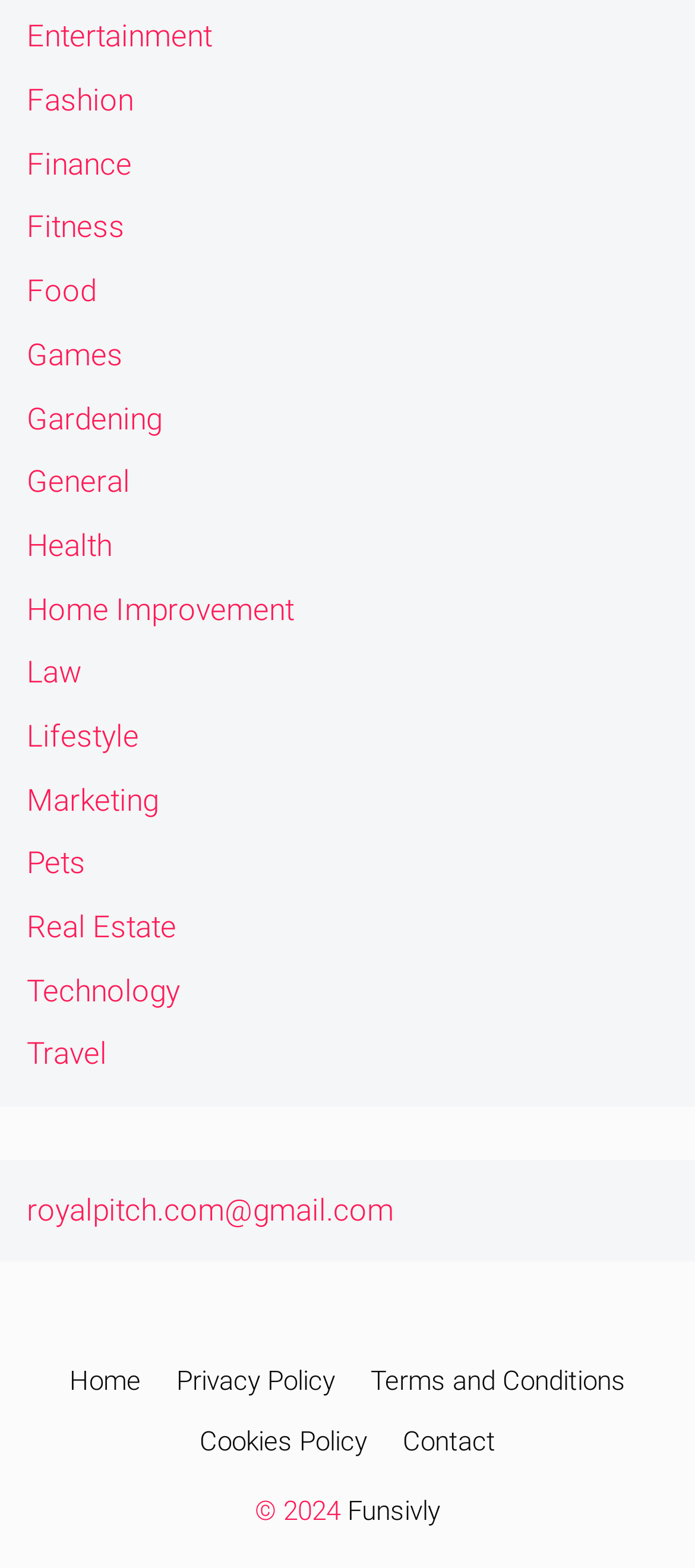Use a single word or phrase to respond to the question:
What is the copyright year mentioned on the webpage?

2024